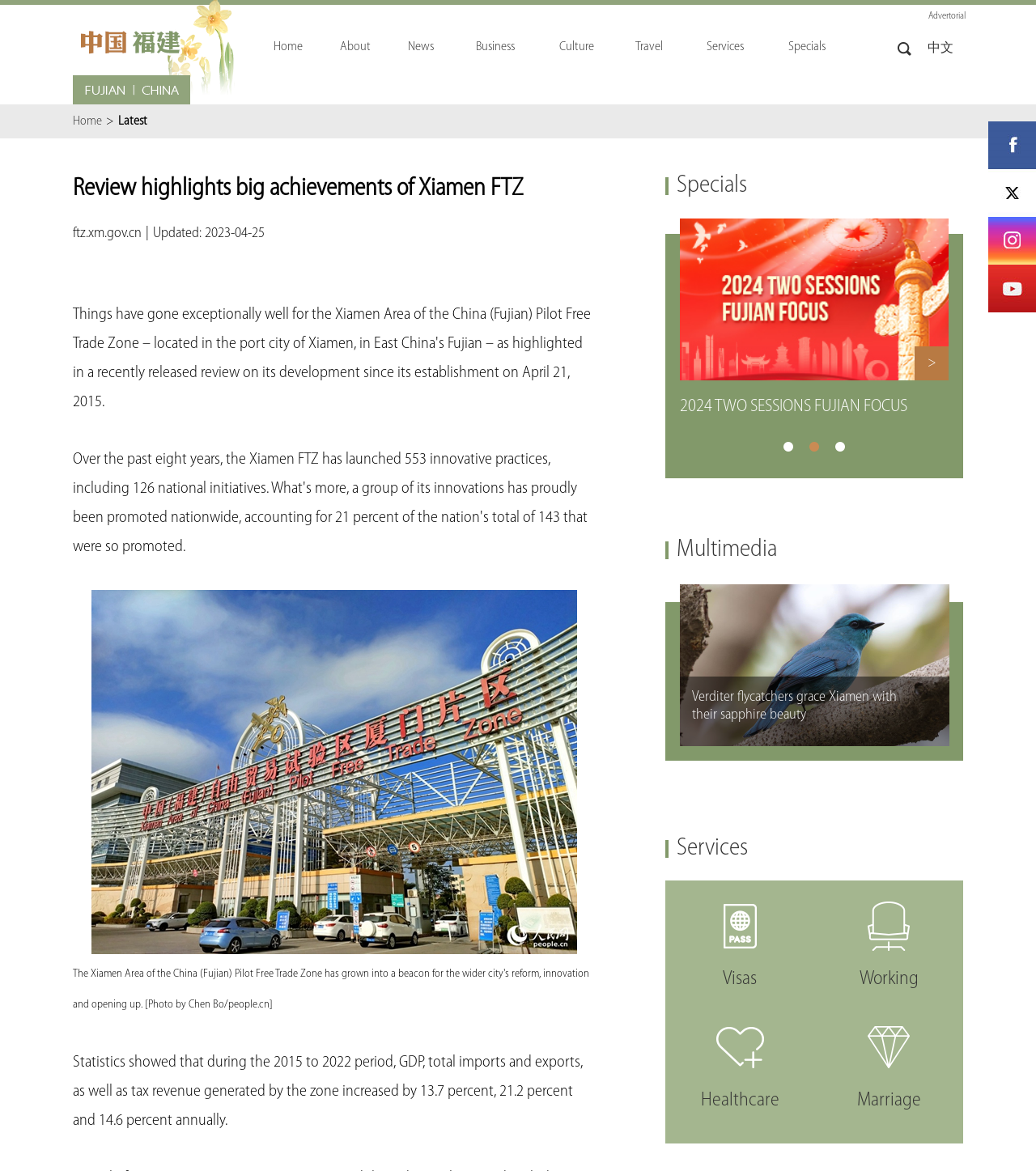What is the period during which the GDP, total imports and exports, and tax revenue generated by the zone increased?
Answer the question with a detailed explanation, including all necessary information.

The period can be found in the static text 'Statistics showed that during the 2015 to 2022 period, GDP, total imports and exports, as well as tax revenue generated by the zone increased by 13.7 percent, 21.2 percent and 14.6 percent annually.' which is located below the heading 'Review highlights big achievements of Xiamen FTZ'.